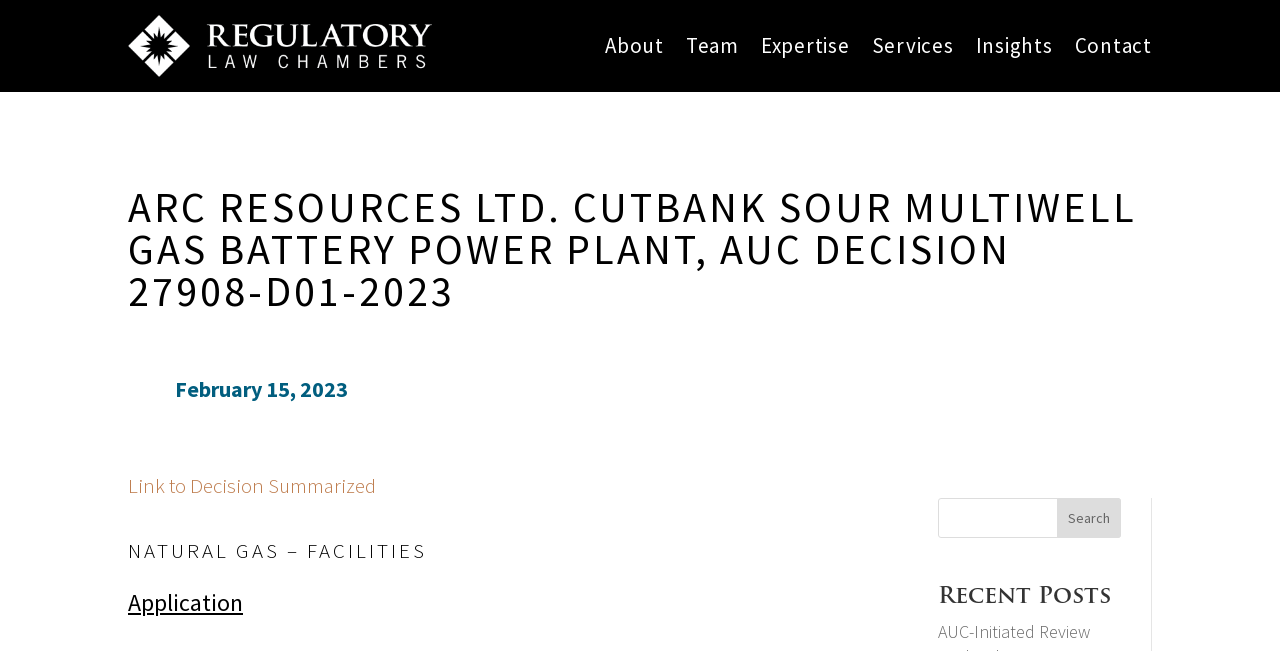By analyzing the image, answer the following question with a detailed response: What type of facility is mentioned in the webpage?

The answer can be found in the heading element 'NATURAL GAS – FACILITIES' which is located in the middle of the webpage. This heading explicitly mentions the type of facility being discussed.